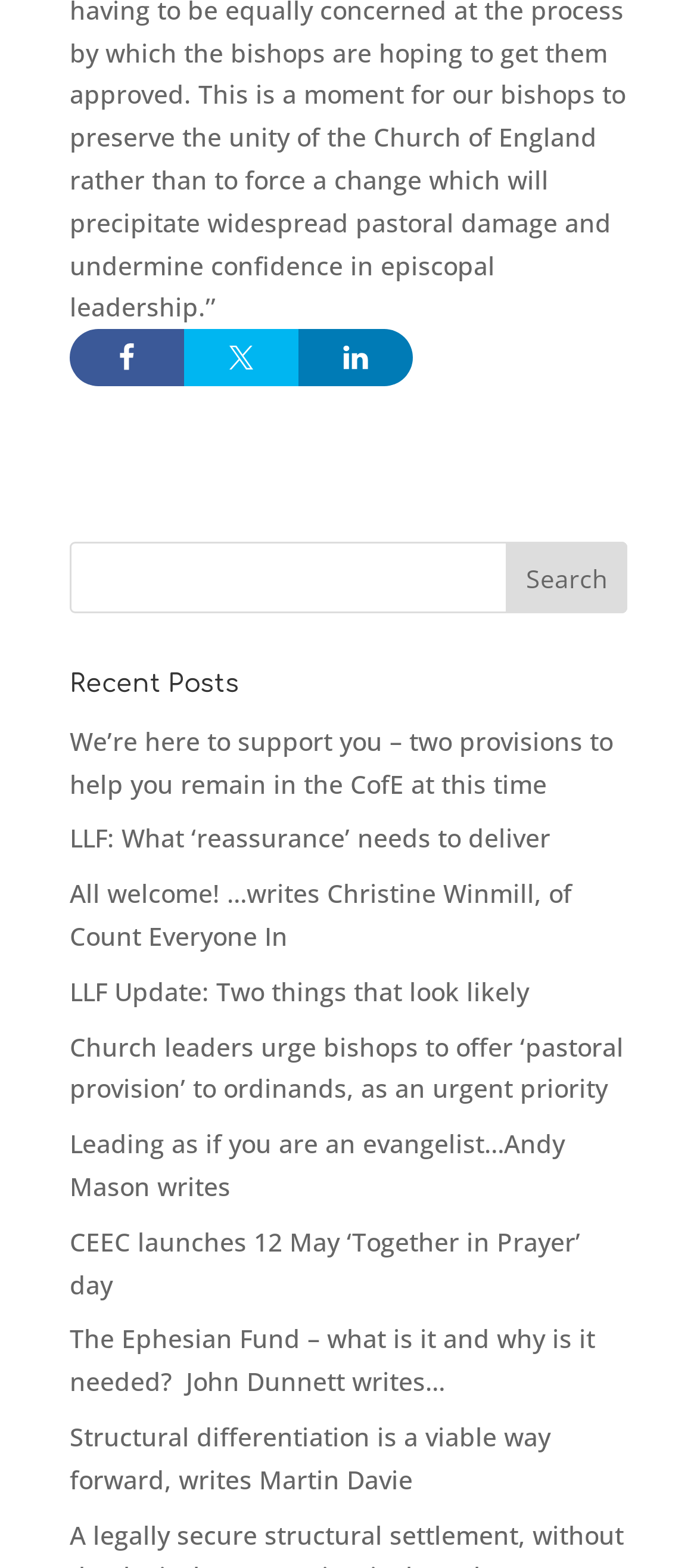Determine the bounding box coordinates of the clickable element to achieve the following action: 'Share the article'. Provide the coordinates as four float values between 0 and 1, formatted as [left, top, right, bottom].

None